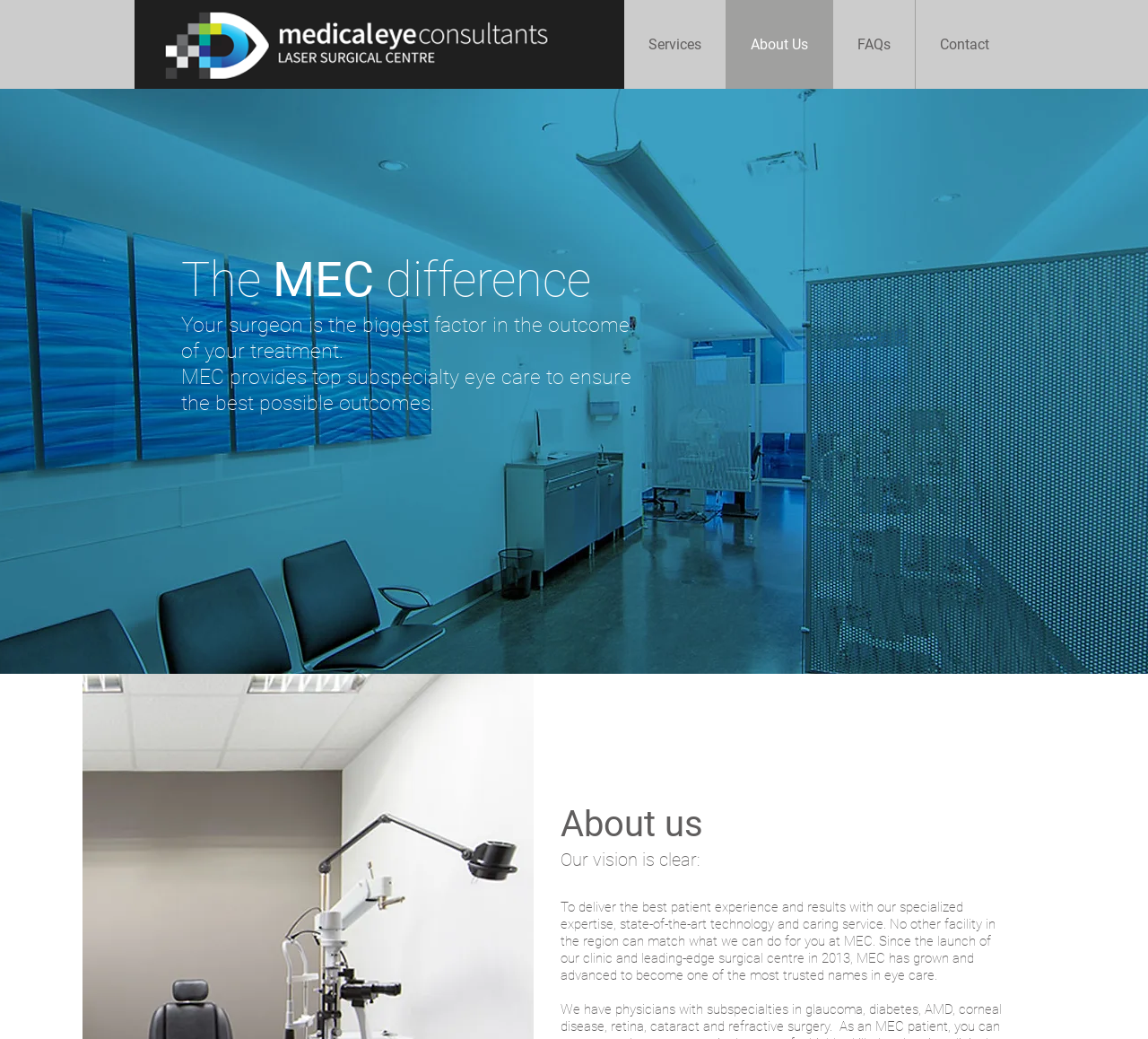What is the name of the medical facility?
Please give a detailed and elaborate answer to the question.

Based on the logo image and the text on the webpage, it can be inferred that the name of the medical facility is Medical Eye.